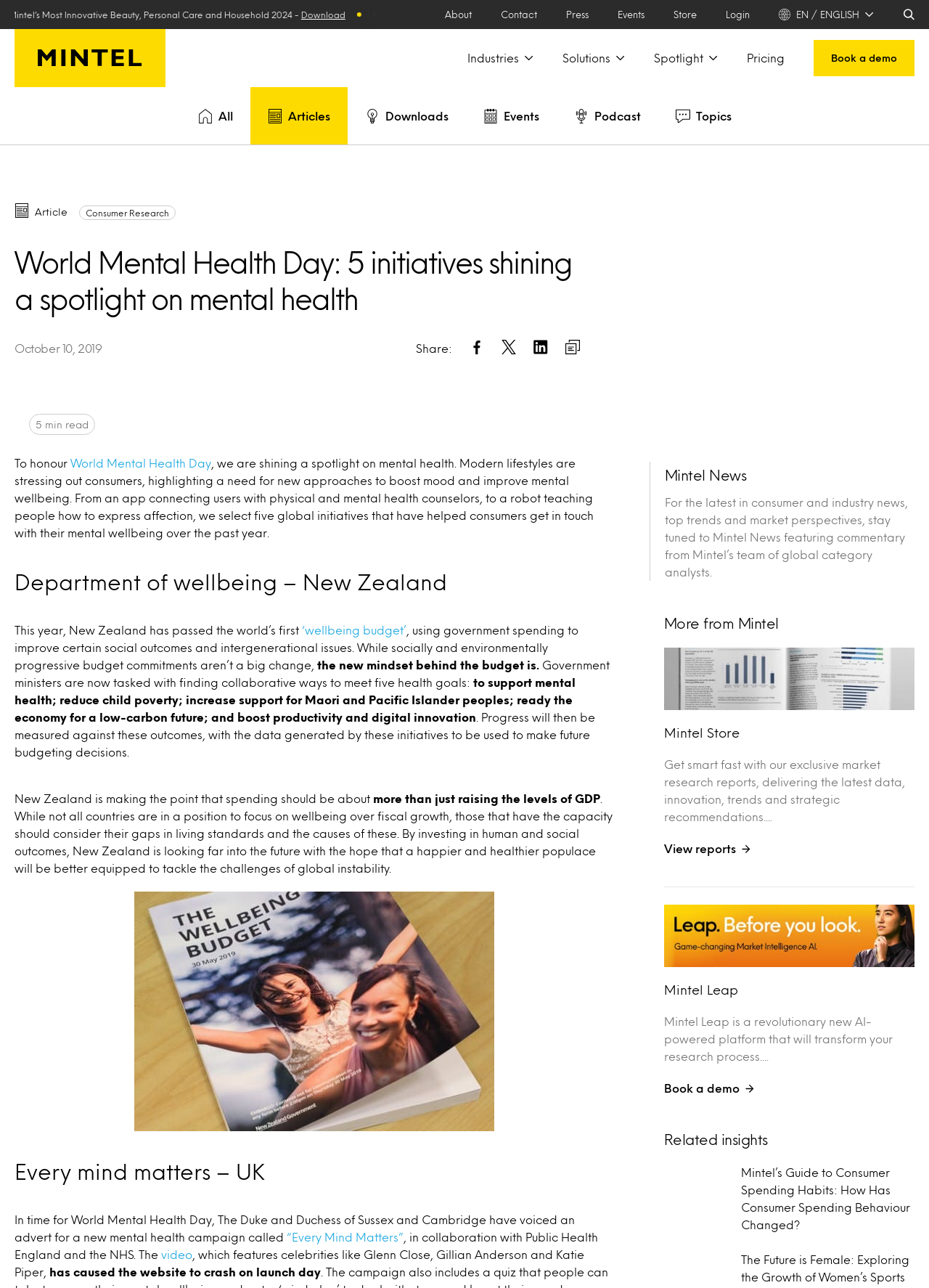Find the bounding box coordinates for the area you need to click to carry out the instruction: "Click on the 'About' link". The coordinates should be four float numbers between 0 and 1, indicated as [left, top, right, bottom].

[0.479, 0.0, 0.508, 0.023]